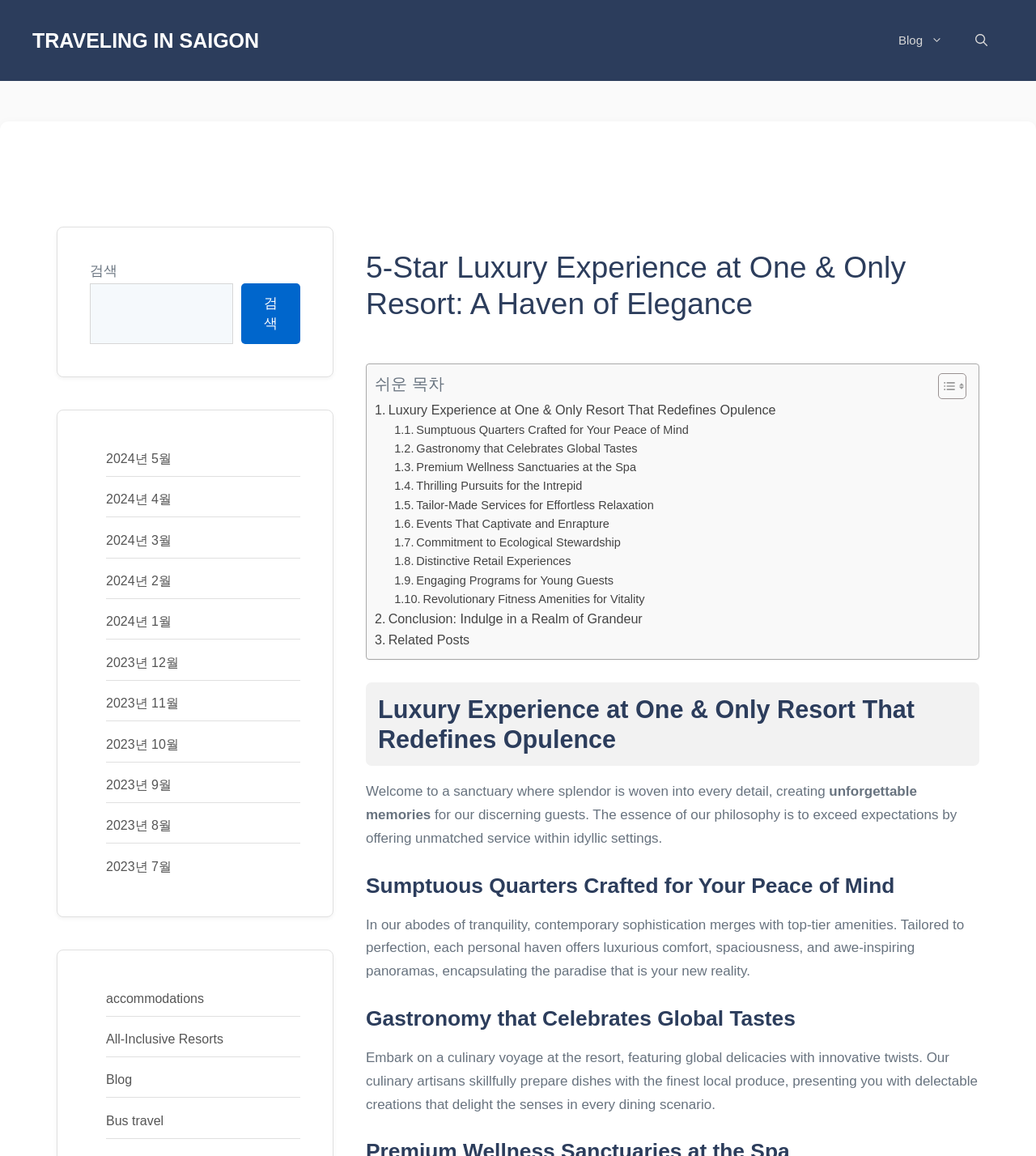Provide an in-depth caption for the elements present on the webpage.

The webpage is about the One & Only Resort, a 5-star luxury experience that offers opulence and serenity. At the top of the page, there is a banner with a link to "TRAVELING IN SAIGON" and a primary navigation menu with links to "Blog" and a search button. Below the banner, there is a heading that reads "5-Star Luxury Experience at One & Only Resort: A Haven of Elegance".

The main content of the page is divided into sections, each with a heading and descriptive text. The first section is about the luxury experience at the resort, with links to more information about the resort's opulence. The second section is about the sumptuous quarters, with a description of the resort's rooms and amenities. The third section is about gastronomy, with a description of the resort's culinary offerings.

There are also several links to other pages on the website, including "Related Posts" and "Conclusion: Indulge in a Realm of Grandeur". Additionally, there are links to different months of the year, such as "2024년 5월" and "2023년 12월", which may lead to blog posts or news articles related to the resort.

On the right side of the page, there is a complementary section with a search box and several links to other pages, including "accommodations", "All-Inclusive Resorts", "Blog", and "Bus travel". There are also two images, one of which is a toggle button for the table of content.